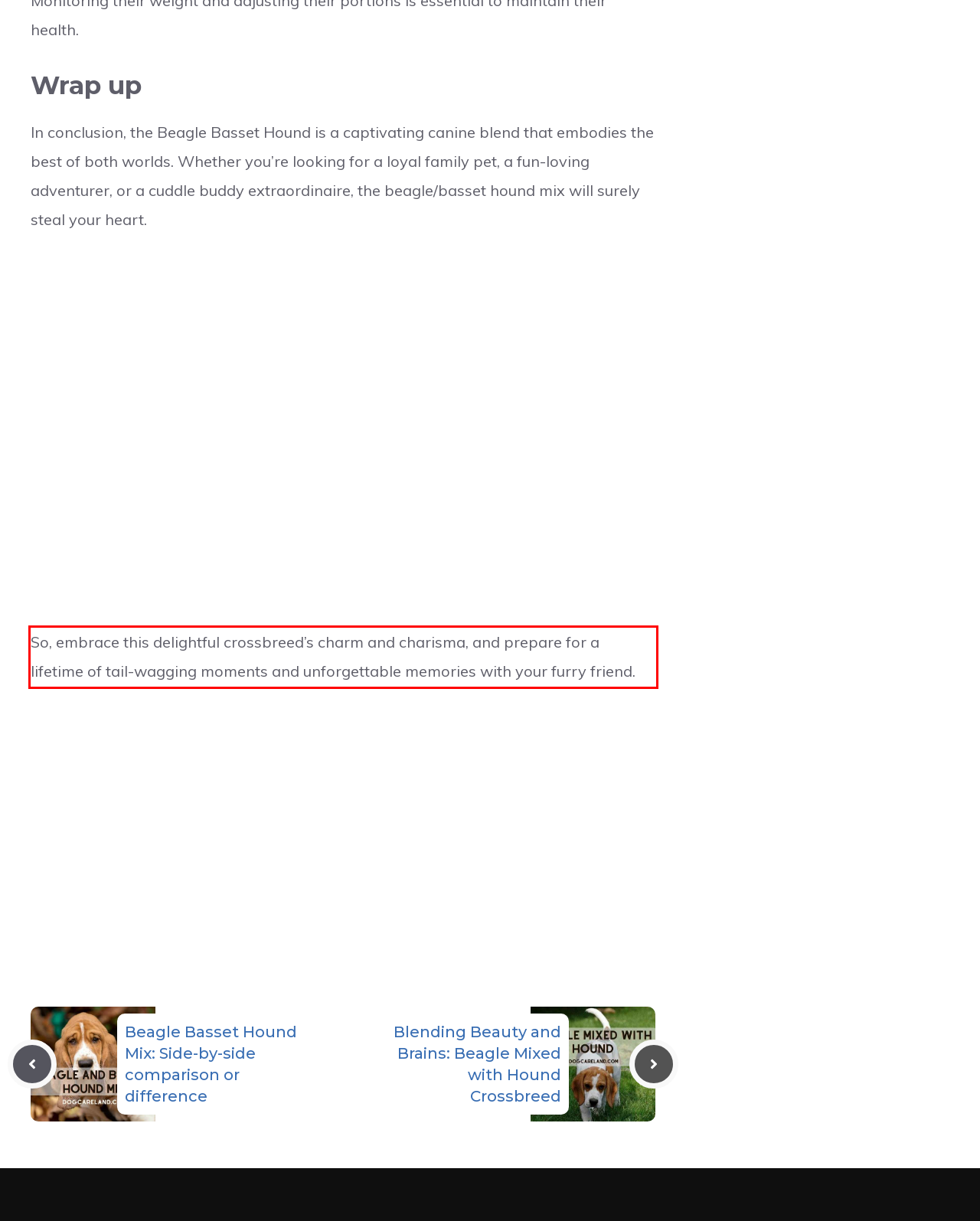By examining the provided screenshot of a webpage, recognize the text within the red bounding box and generate its text content.

So, embrace this delightful crossbreed’s charm and charisma, and prepare for a lifetime of tail-wagging moments and unforgettable memories with your furry friend.